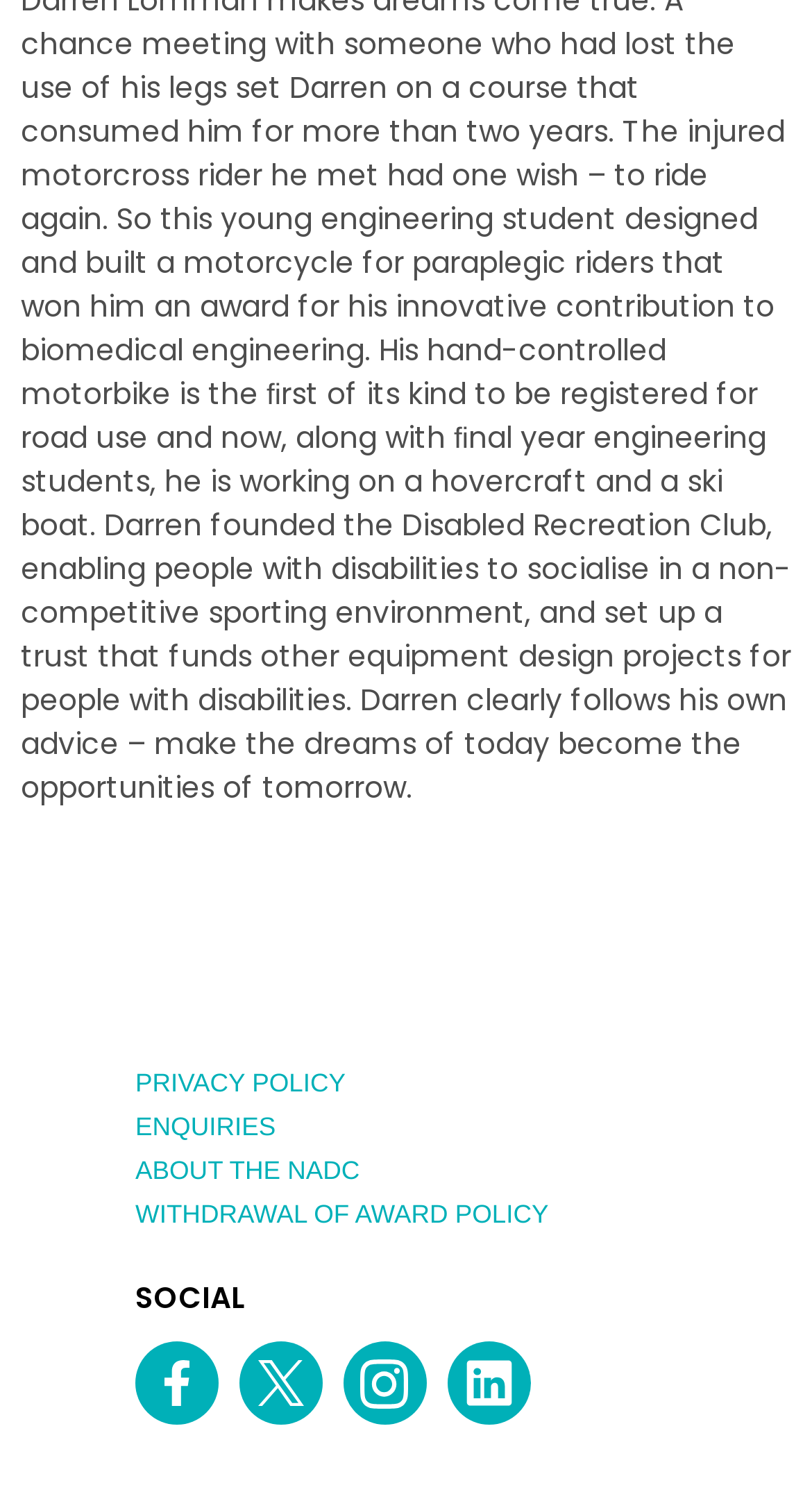From the element description: "About the NADC", extract the bounding box coordinates of the UI element. The coordinates should be expressed as four float numbers between 0 and 1, in the order [left, top, right, bottom].

[0.167, 0.739, 0.443, 0.813]